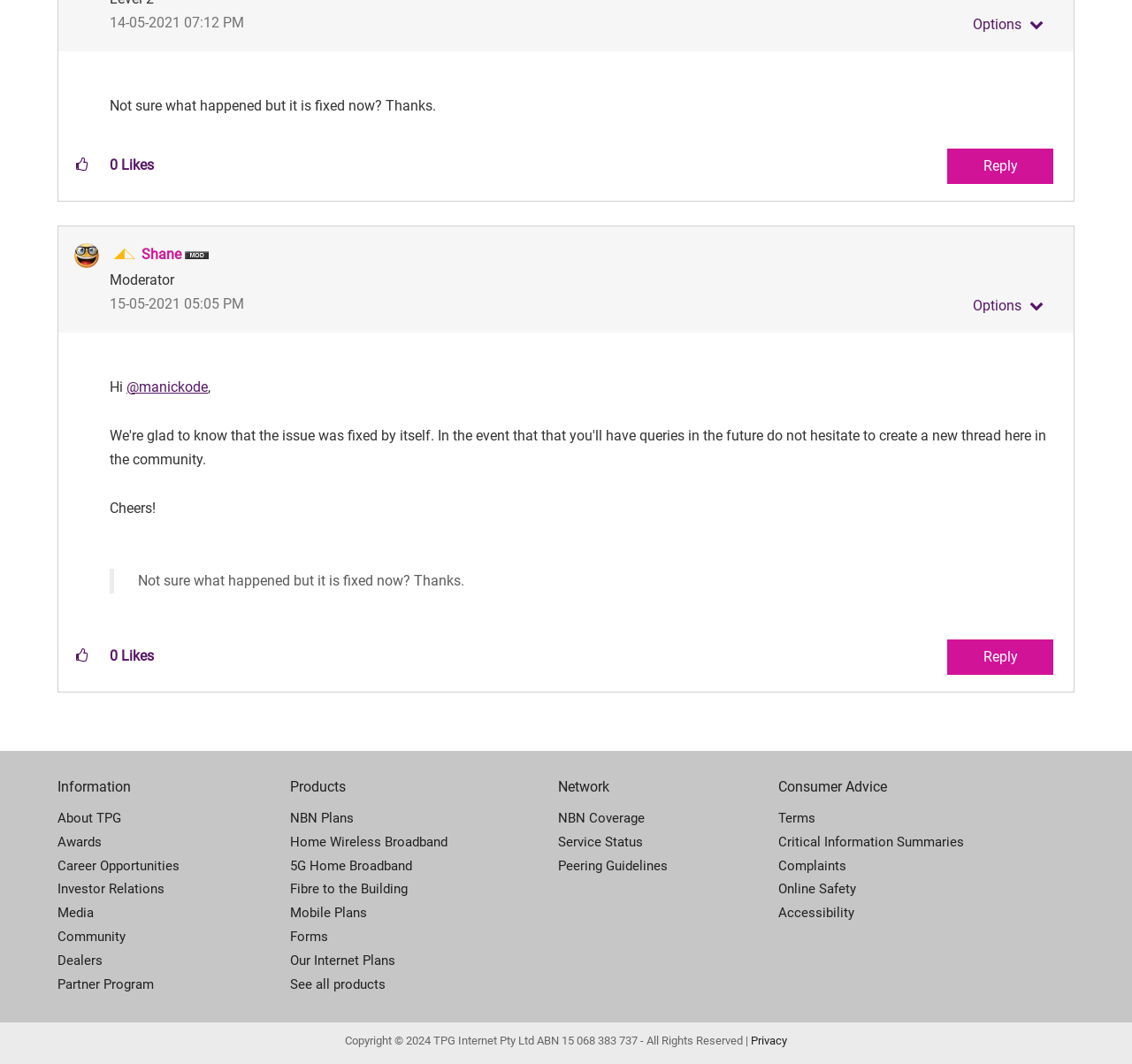Identify the bounding box coordinates of the clickable region necessary to fulfill the following instruction: "Click the 'Show comment option menu' button". The bounding box coordinates should be four float numbers between 0 and 1, i.e., [left, top, right, bottom].

[0.851, 0.012, 0.927, 0.039]